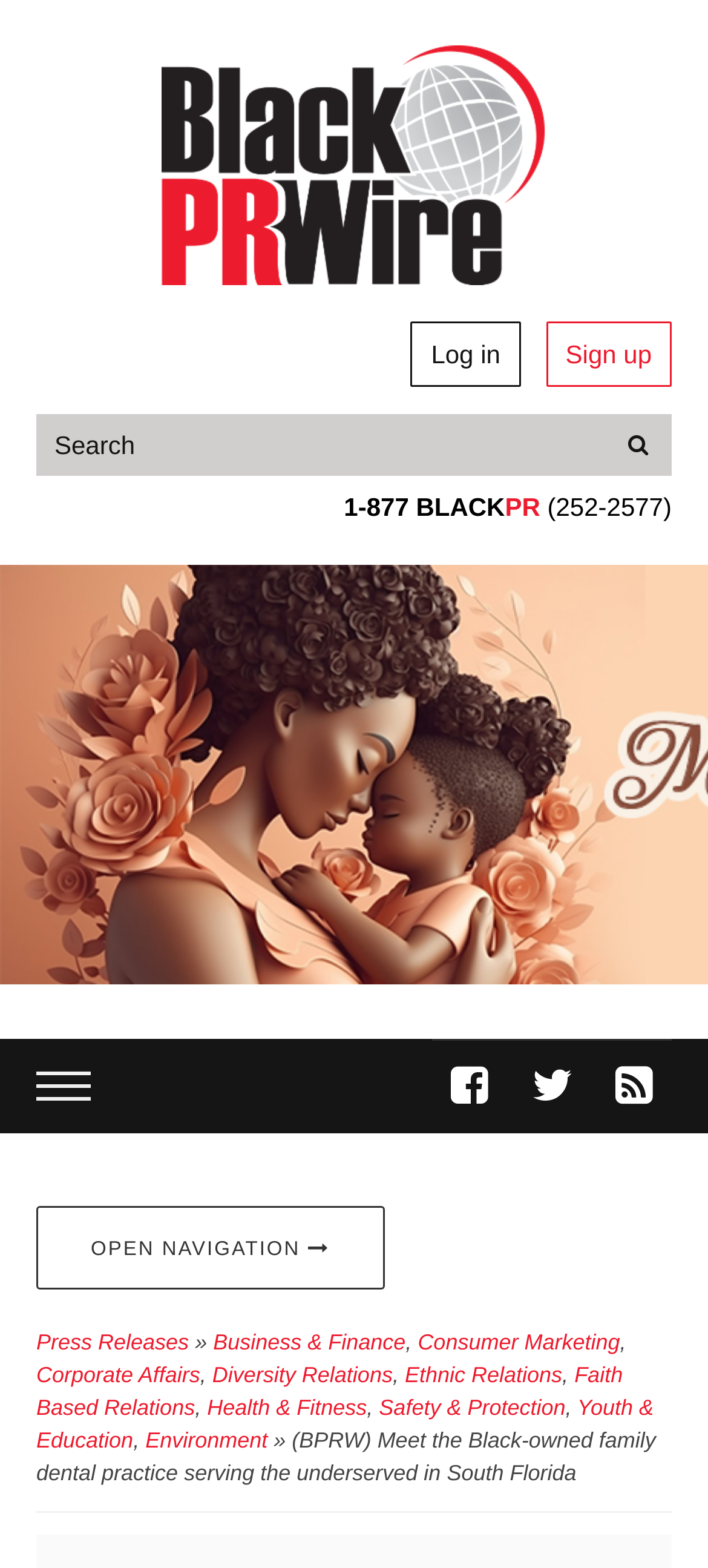What is the phone number displayed on the webpage?
Please answer the question as detailed as possible based on the image.

I found the phone number displayed on the webpage, which is '1-877 BLACK (252-2577)'.